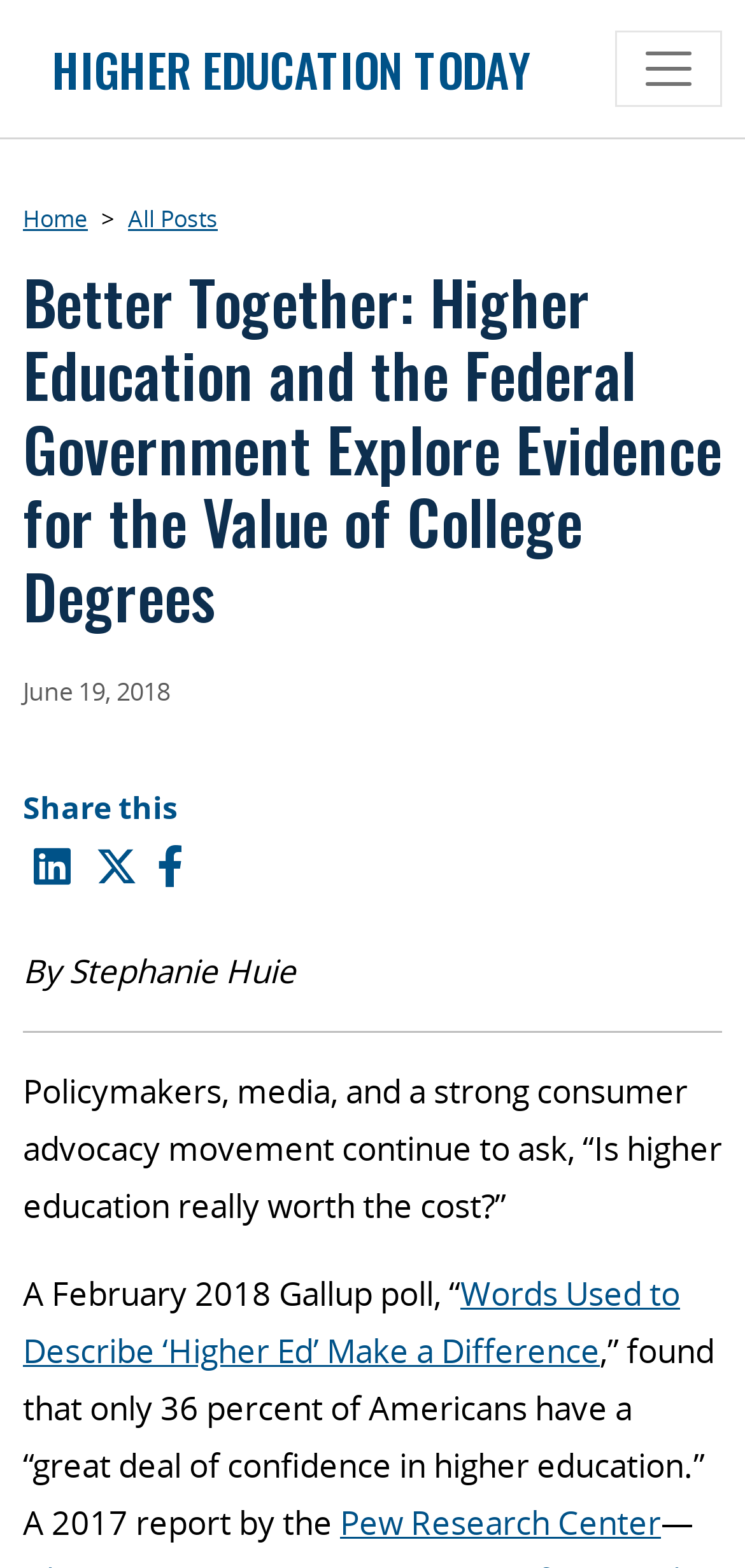What is the topic of discussion in this article?
Could you answer the question in a detailed manner, providing as much information as possible?

The article discusses the value of higher education, as indicated by the main heading 'Better Together: Higher Education and the Federal Government Explore Evidence for the Value of College Degrees' and the subsequent text which explores the question of whether higher education is worth the cost.